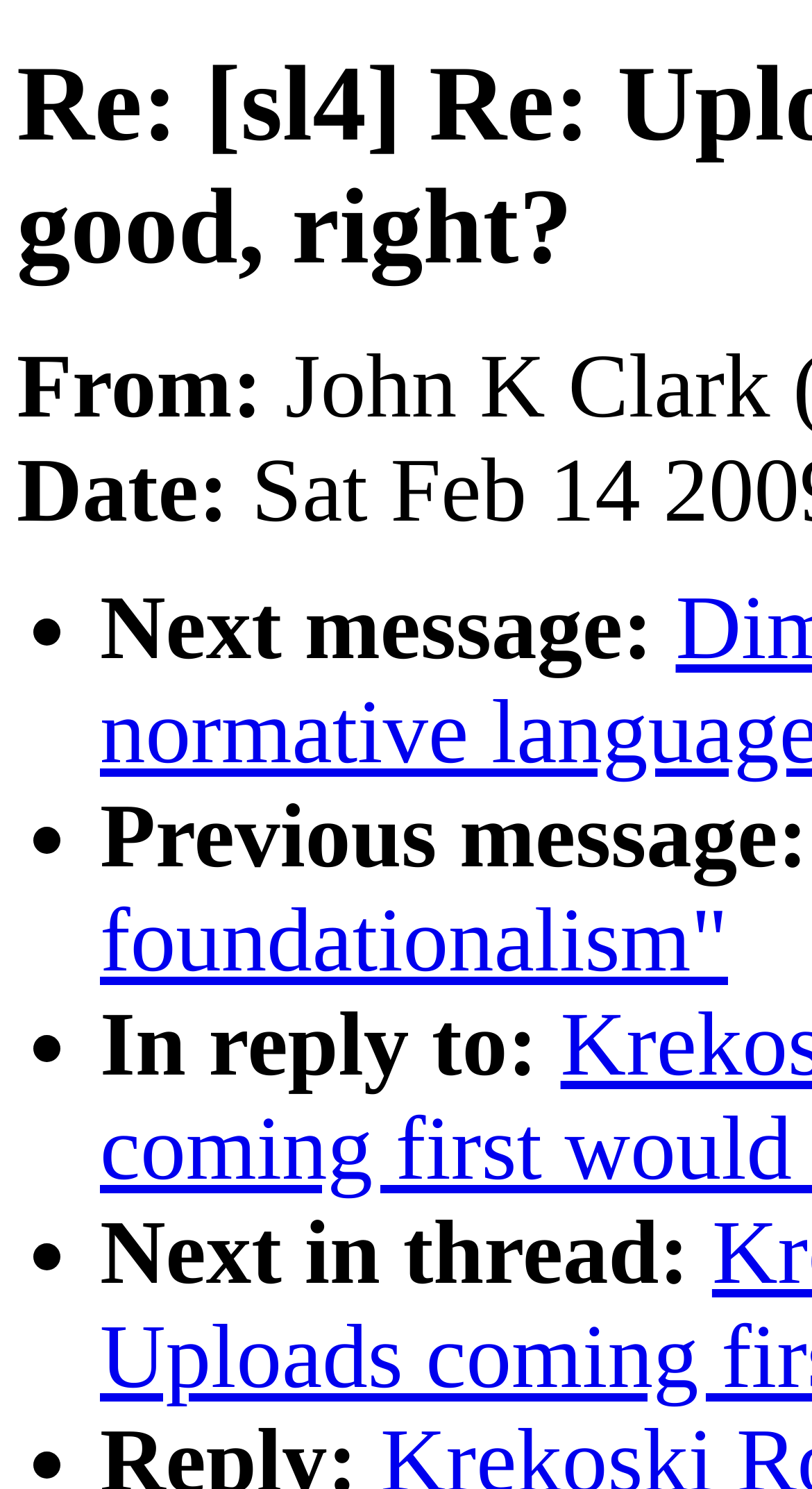Identify the title of the webpage and provide its text content.

Re: [sl4] Re: Uploads coming first would be good, right?